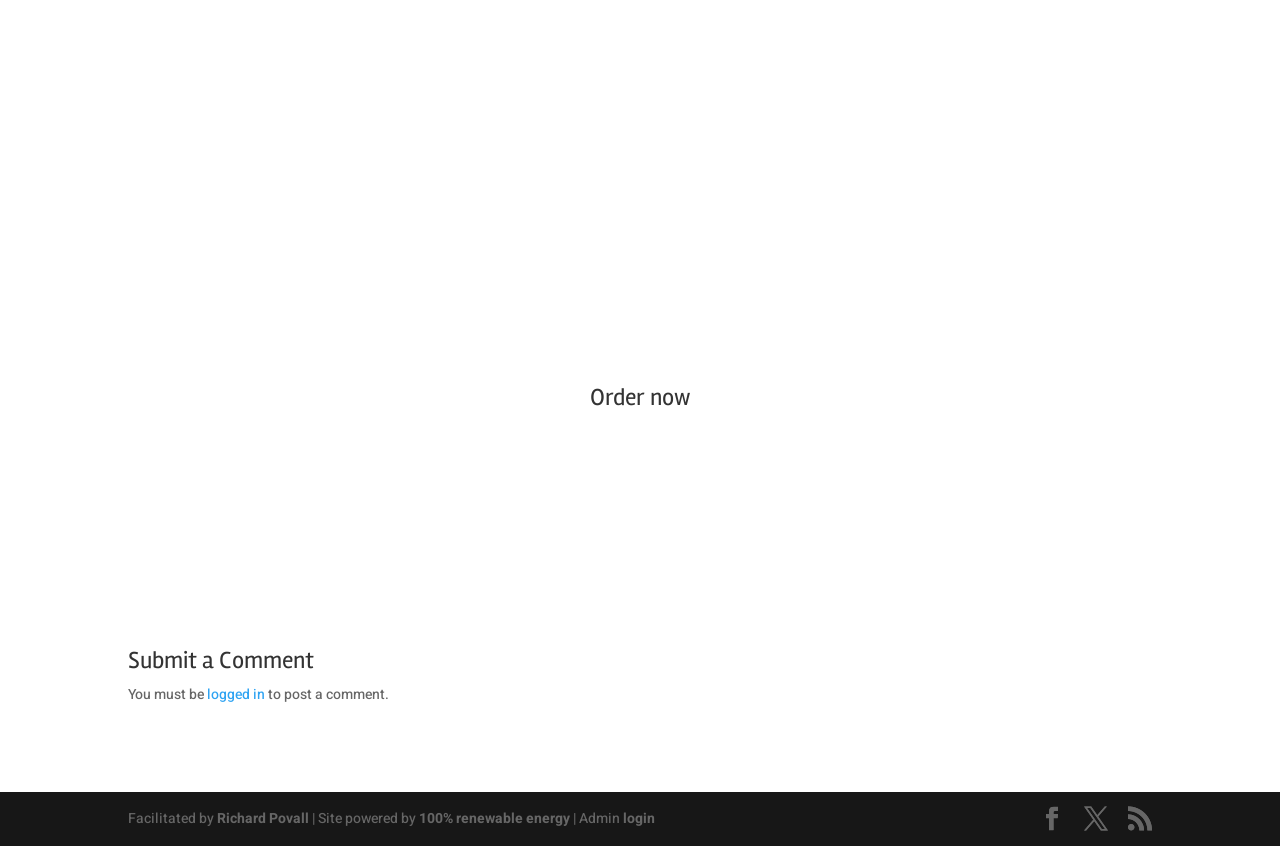What is required to post a comment?
Give a thorough and detailed response to the question.

According to the webpage, 'You must be logged in to post a comment', which implies that the user needs to be logged in to post a comment.